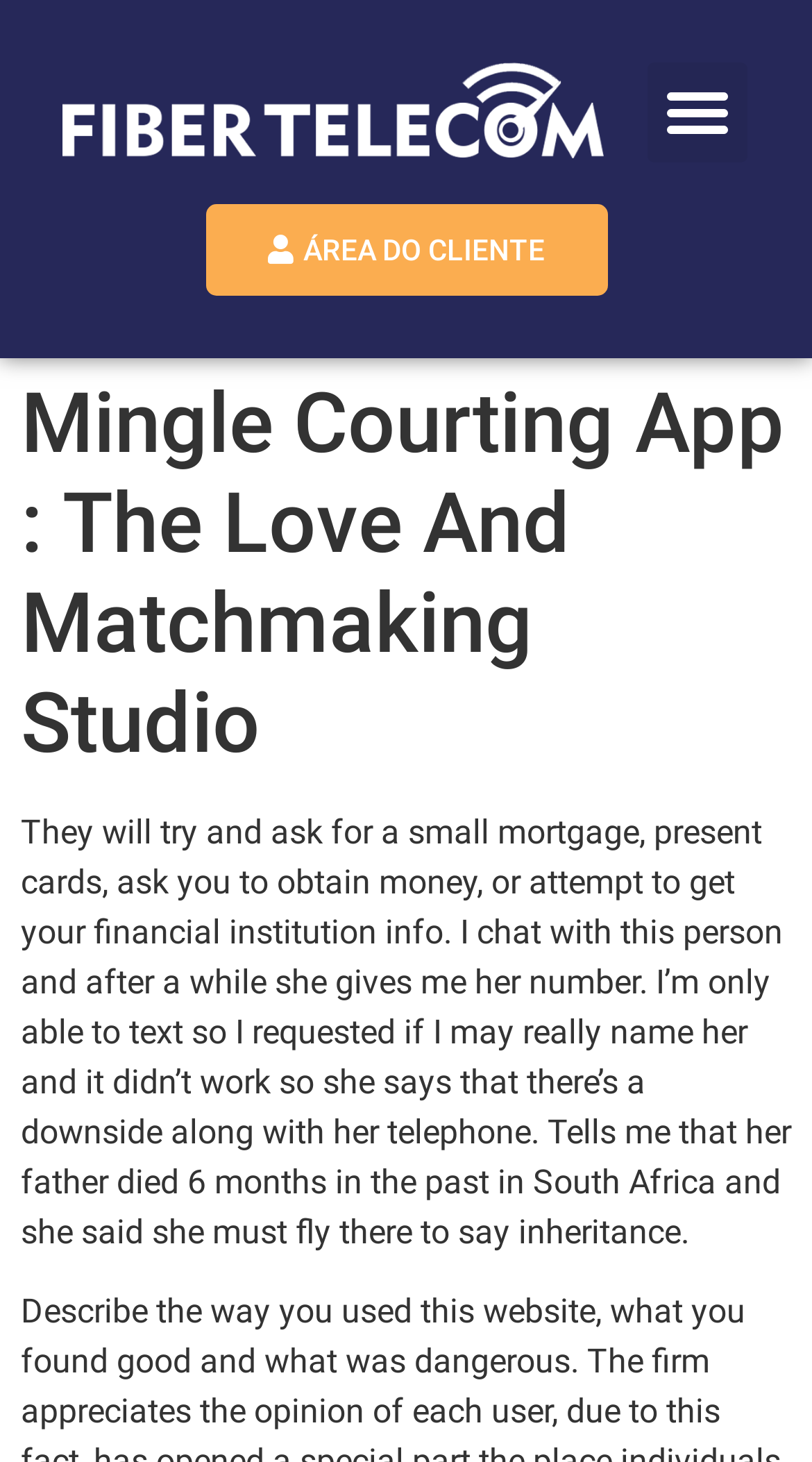Identify and provide the text of the main header on the webpage.

Mingle Courting App : The Love And Matchmaking Studio